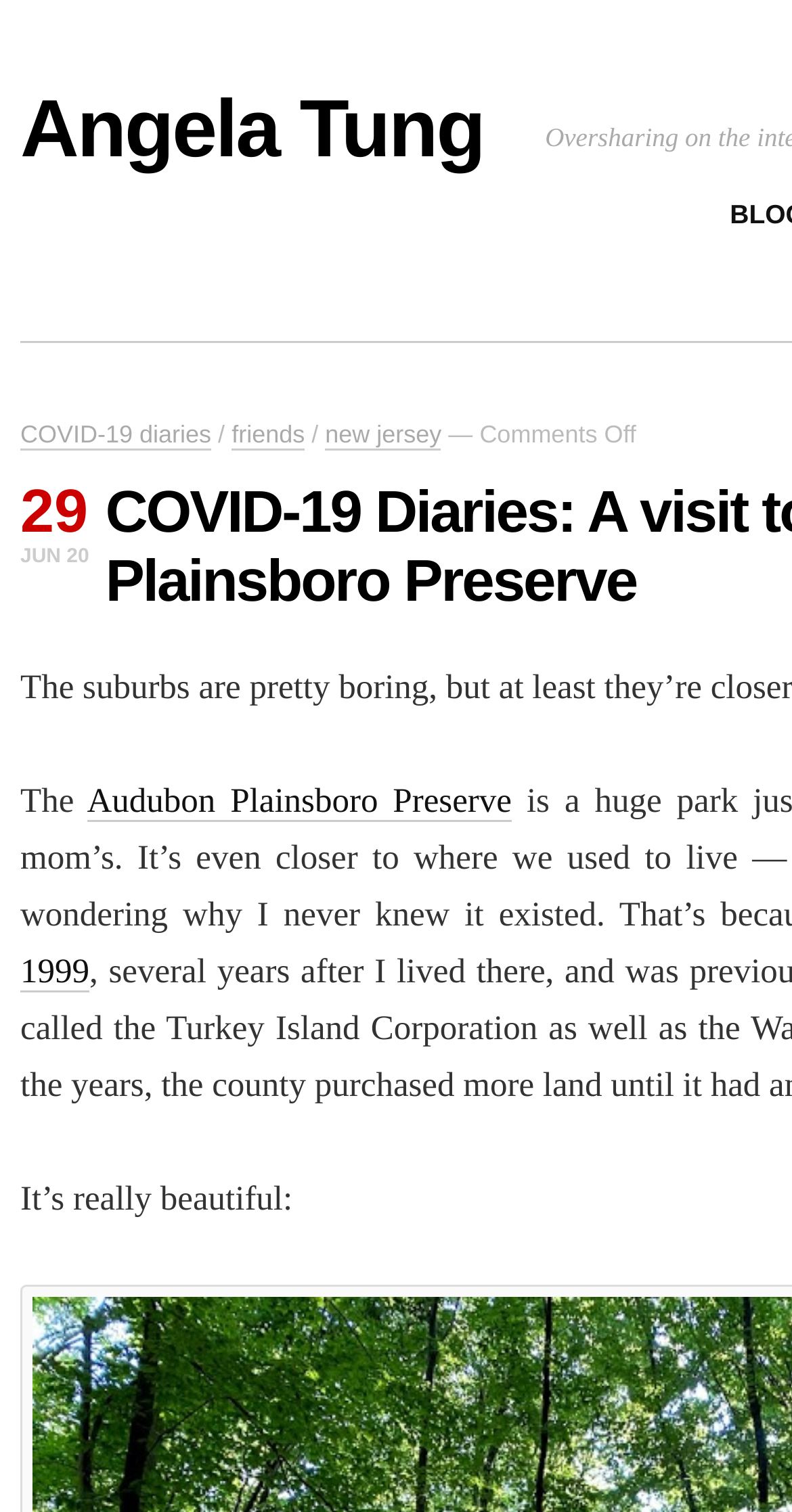What is the name of the preserve mentioned?
With the help of the image, please provide a detailed response to the question.

The name of the preserve mentioned is Audubon Plainsboro Preserve, which is found in the link 'Audubon Plainsboro Preserve'.